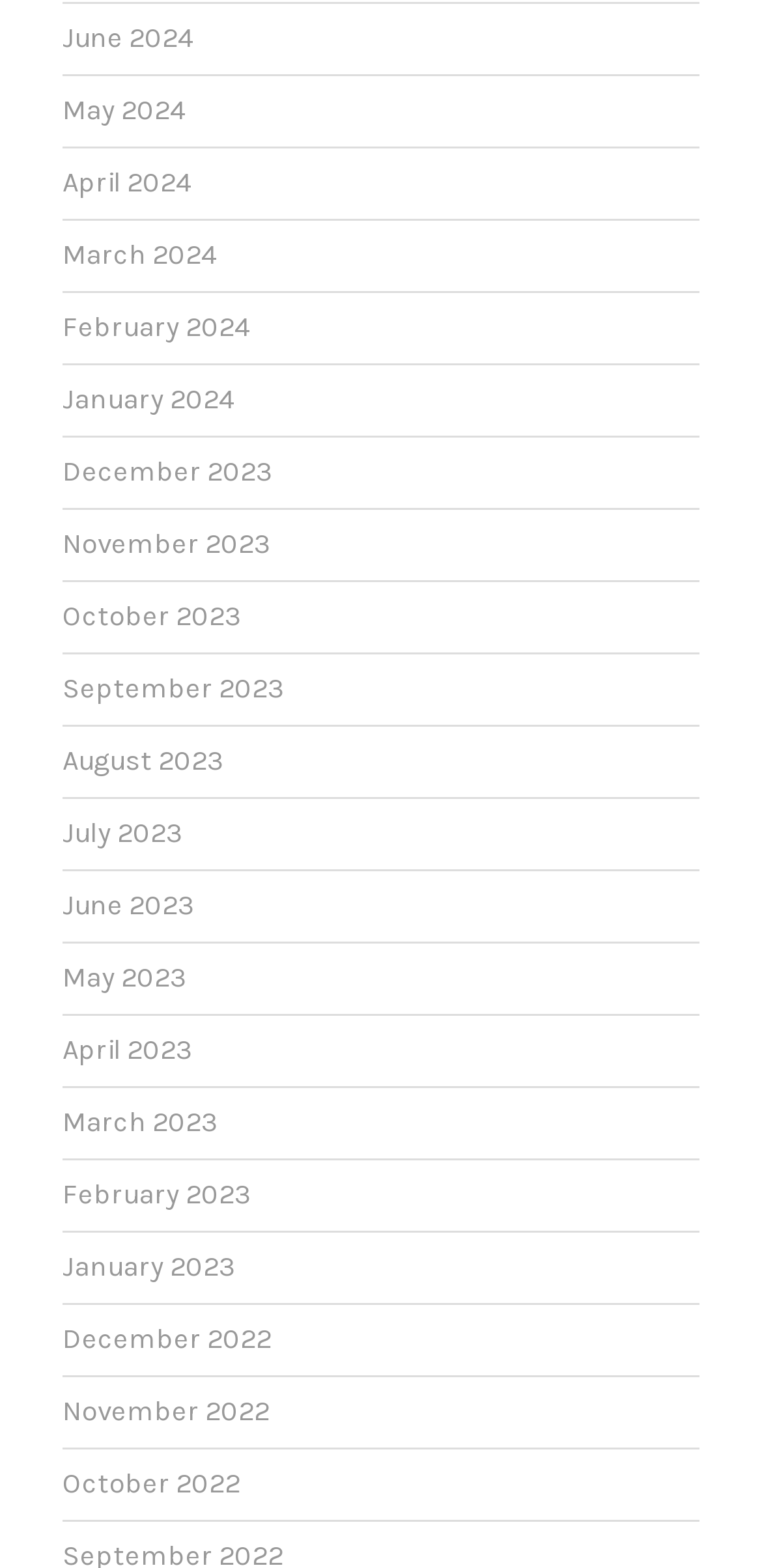Provide a brief response to the question using a single word or phrase: 
What is the earliest month available?

December 2022